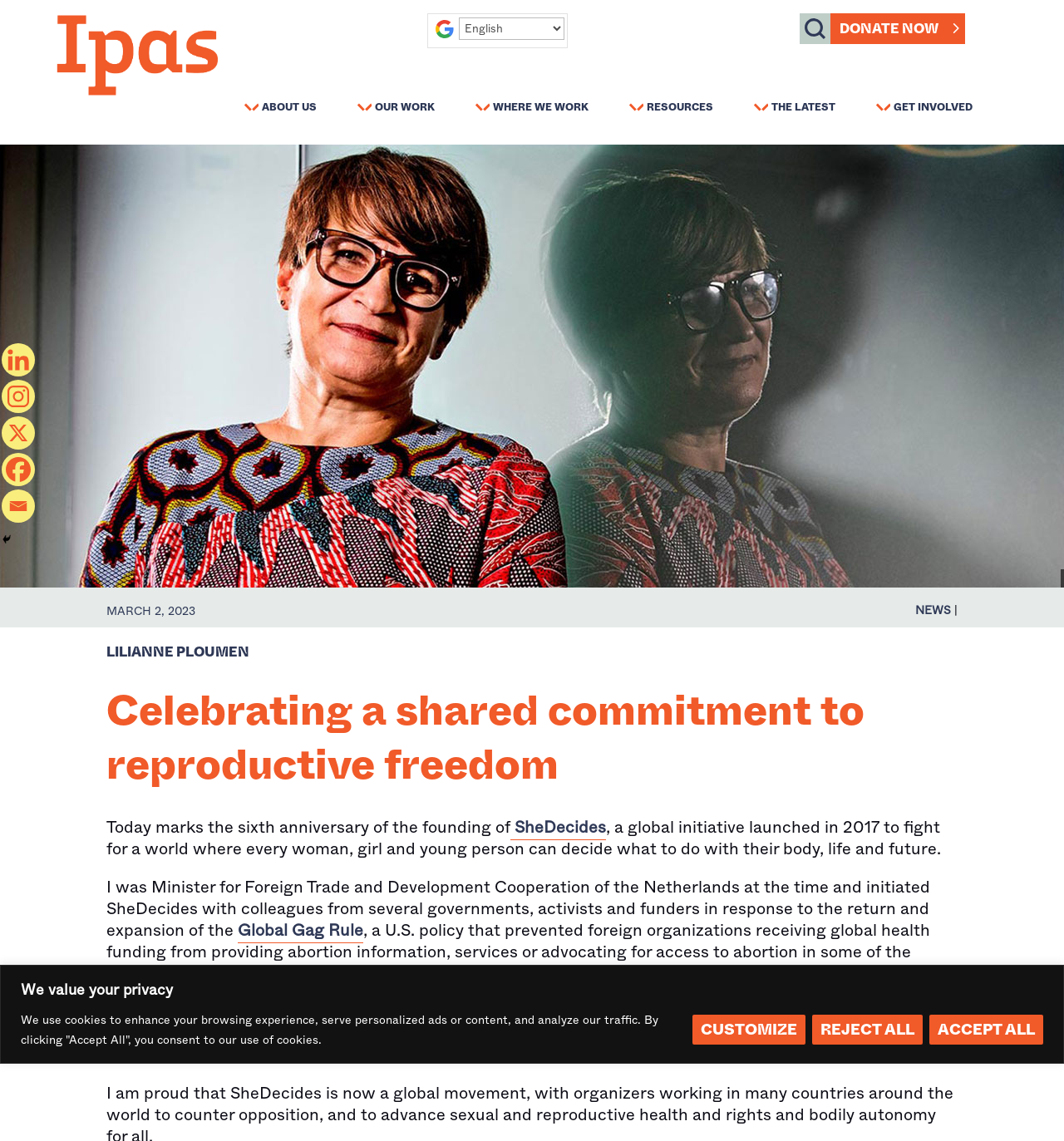Pinpoint the bounding box coordinates of the clickable element needed to complete the instruction: "Select a language". The coordinates should be provided as four float numbers between 0 and 1: [left, top, right, bottom].

[0.431, 0.015, 0.531, 0.035]